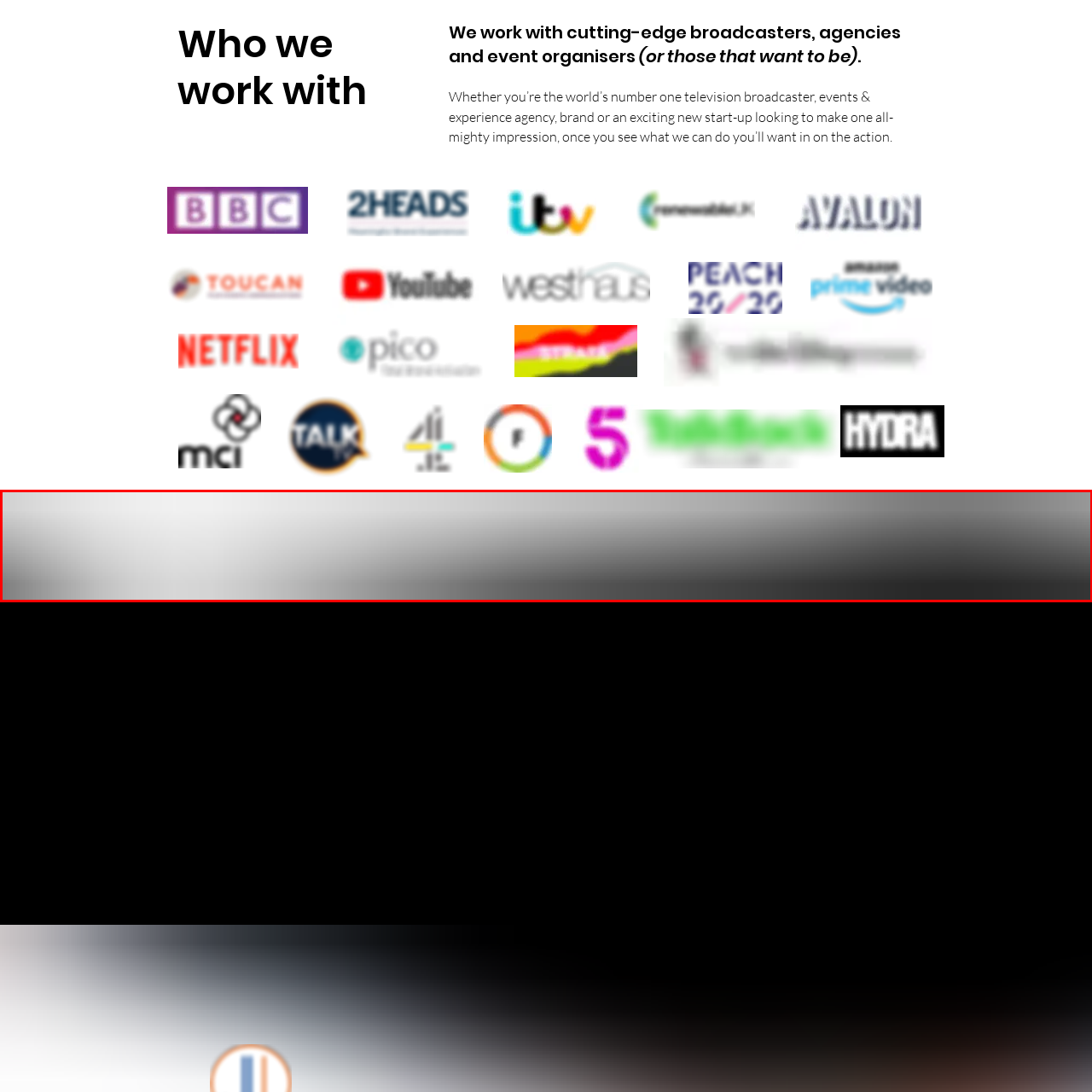Focus on the section within the red boundary and provide a detailed description.

The image features a subtle gradient that transitions from light to dark shades of gray, creating a smooth and visually pleasing backdrop. Positioned towards the bottom of the webpage, this gradient serves as a decorative or functional element, likely enhancing the presentation of the surrounding content. It complements the theme of the page, which discusses partnerships with various broadcasters, agencies, and event organizers, effectively drawing attention without overpowering the text elements. The overall aesthetic conveys professionalism and modernity, making it suitable for the context.